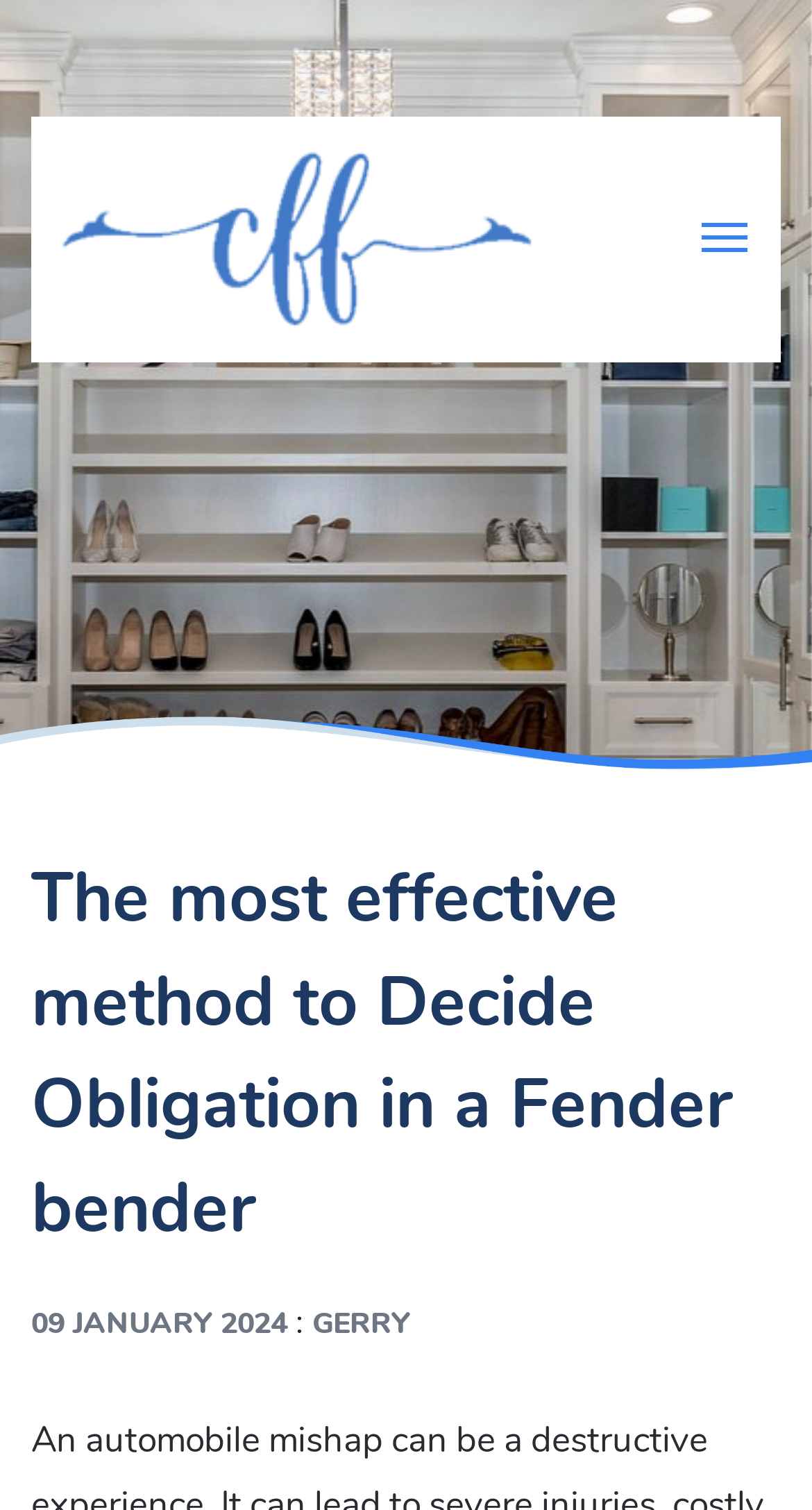Who is the author of the article?
Answer the question with a single word or phrase by looking at the picture.

GERRY